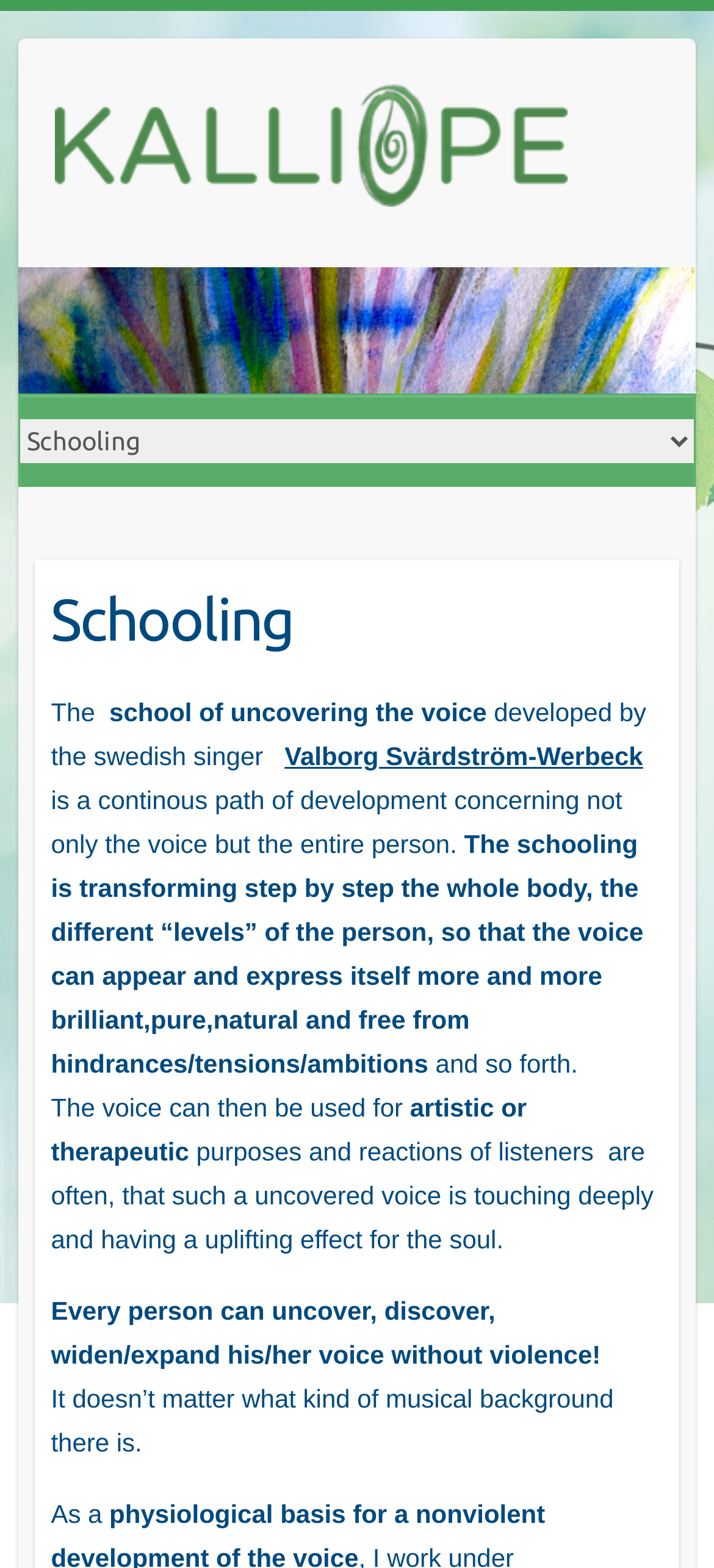Identify the bounding box for the UI element described as: "Valborg Svärdström-Werbeck". Ensure the coordinates are four float numbers between 0 and 1, formatted as [left, top, right, bottom].

[0.399, 0.472, 0.901, 0.491]